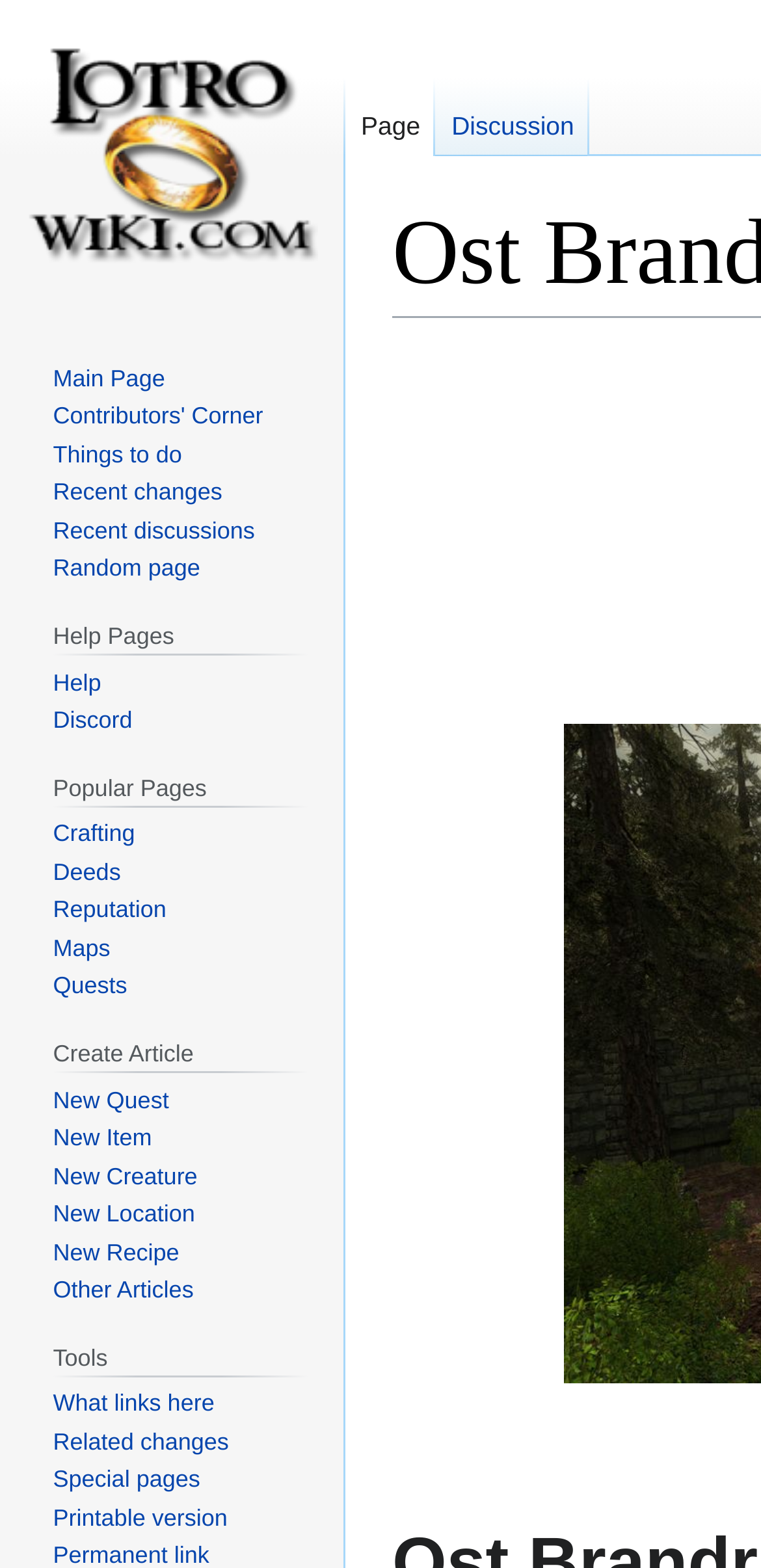Reply to the question with a single word or phrase:
How many navigation sections are there?

4